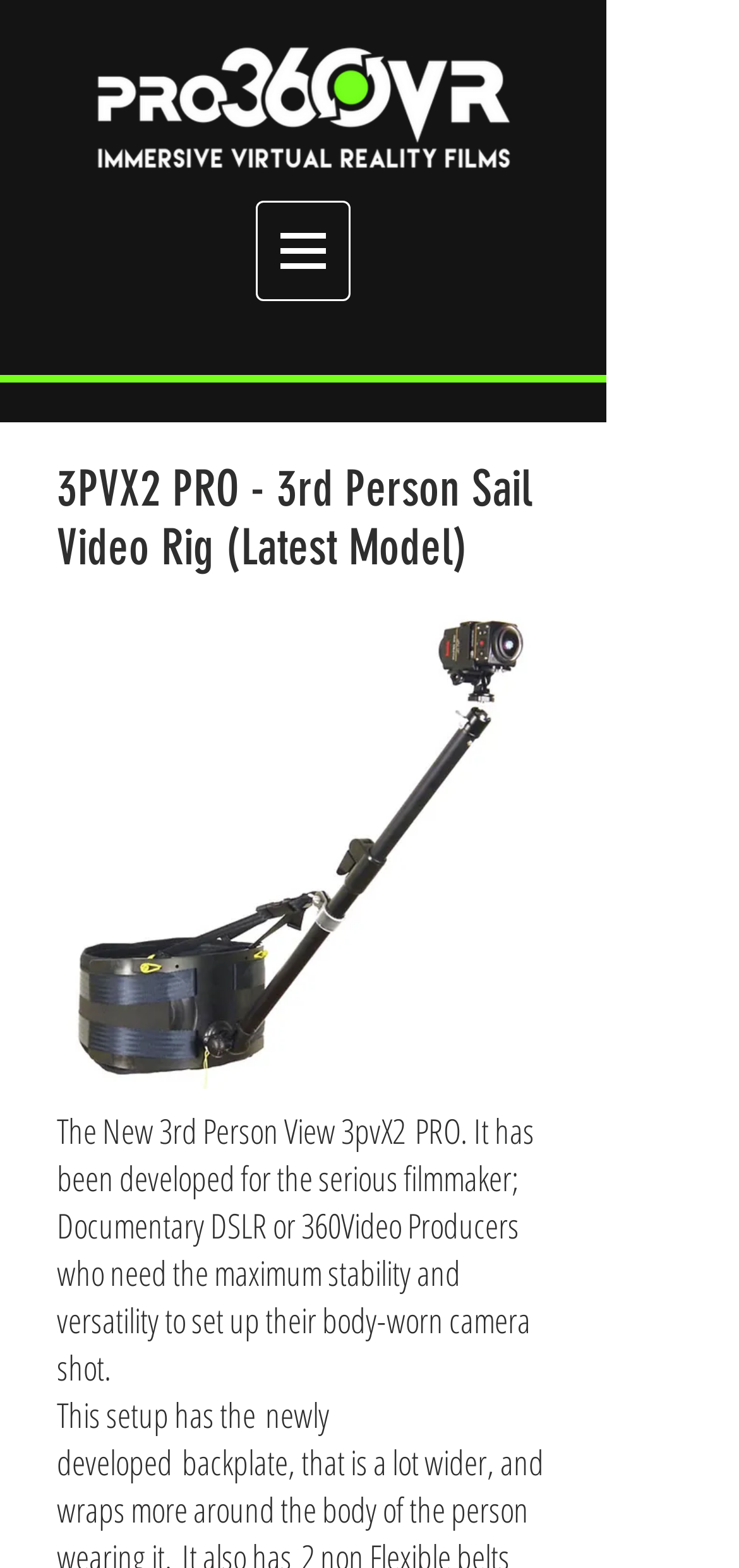Explain the webpage in detail, including its primary components.

The webpage is about the 3PVX2 PRO, a 3rd person sail video rig for hire. At the top left corner, there is a logo of Pro360VR, which is an image linked to the website's homepage. Next to the logo, there is a navigation menu labeled "Site" with a button that has a dropdown menu.

Below the navigation menu, there is a prominent heading that reads "3PVX2 PRO - 3rd Person Sail Video Rig (Latest Model)". This heading is centered at the top of the page. 

To the right of the heading, there is an image of the Freedom360 Mount, which is a device used for 360 video production. This image takes up a significant portion of the page.

Below the heading and the image, there is a paragraph of text that describes the 3PVX2 PRO, stating that it is designed for serious filmmakers and 360 video producers who need maximum stability and versatility for their body-worn camera shots.